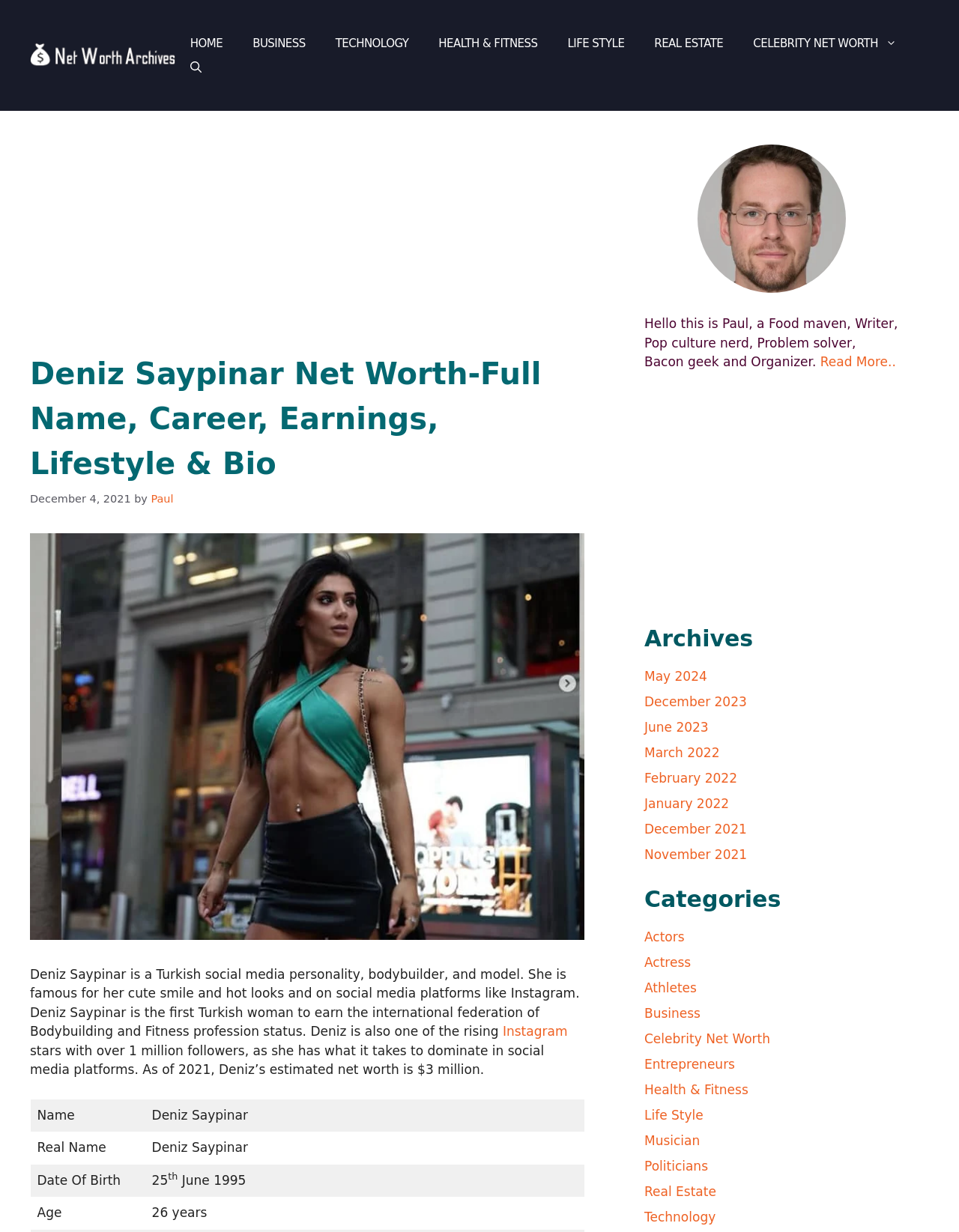Extract the main heading text from the webpage.

Deniz Saypinar Net Worth-Full Name, Career, Earnings, Lifestyle & Bio